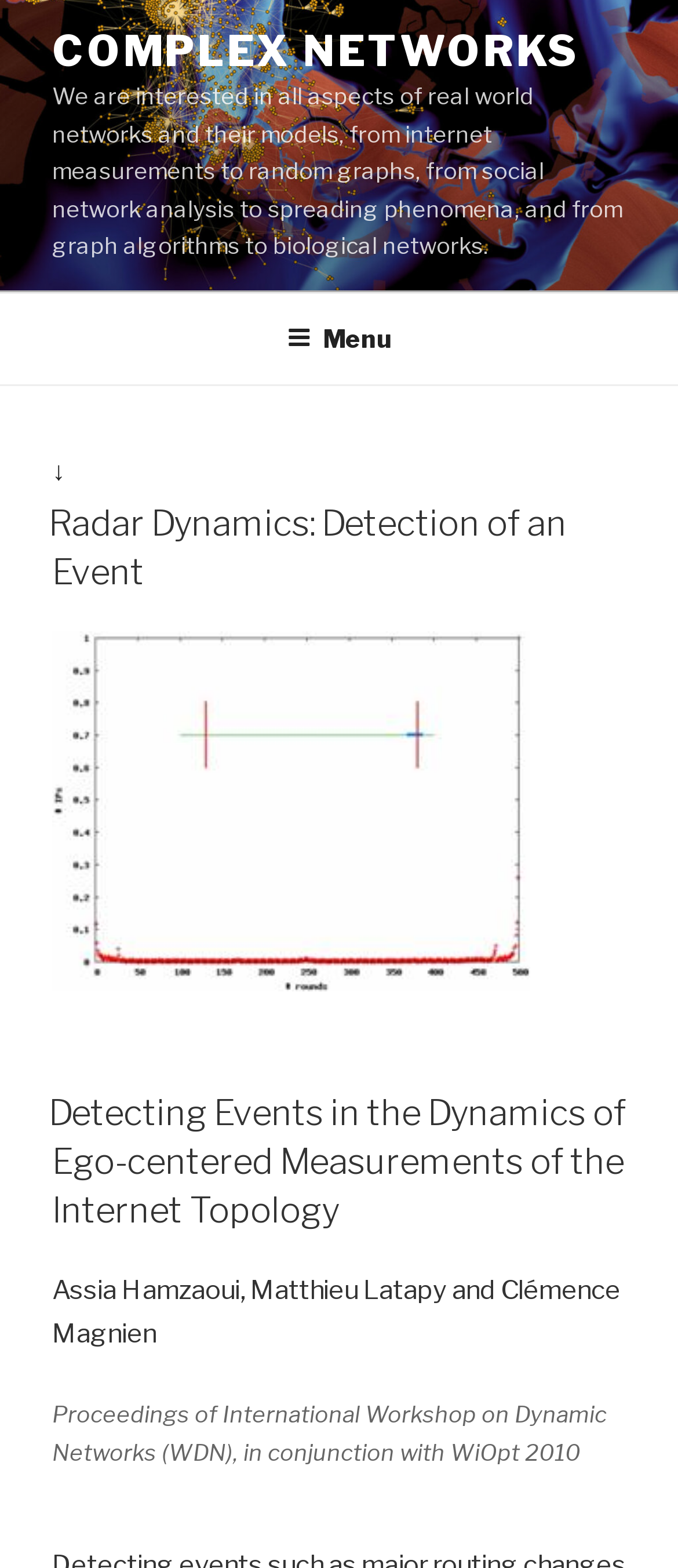What is the title of the first article?
Ensure your answer is thorough and detailed.

The first article on the webpage has a heading with this title, which is also linked to a separate page. The title suggests that the article is about detecting events in radar dynamics.